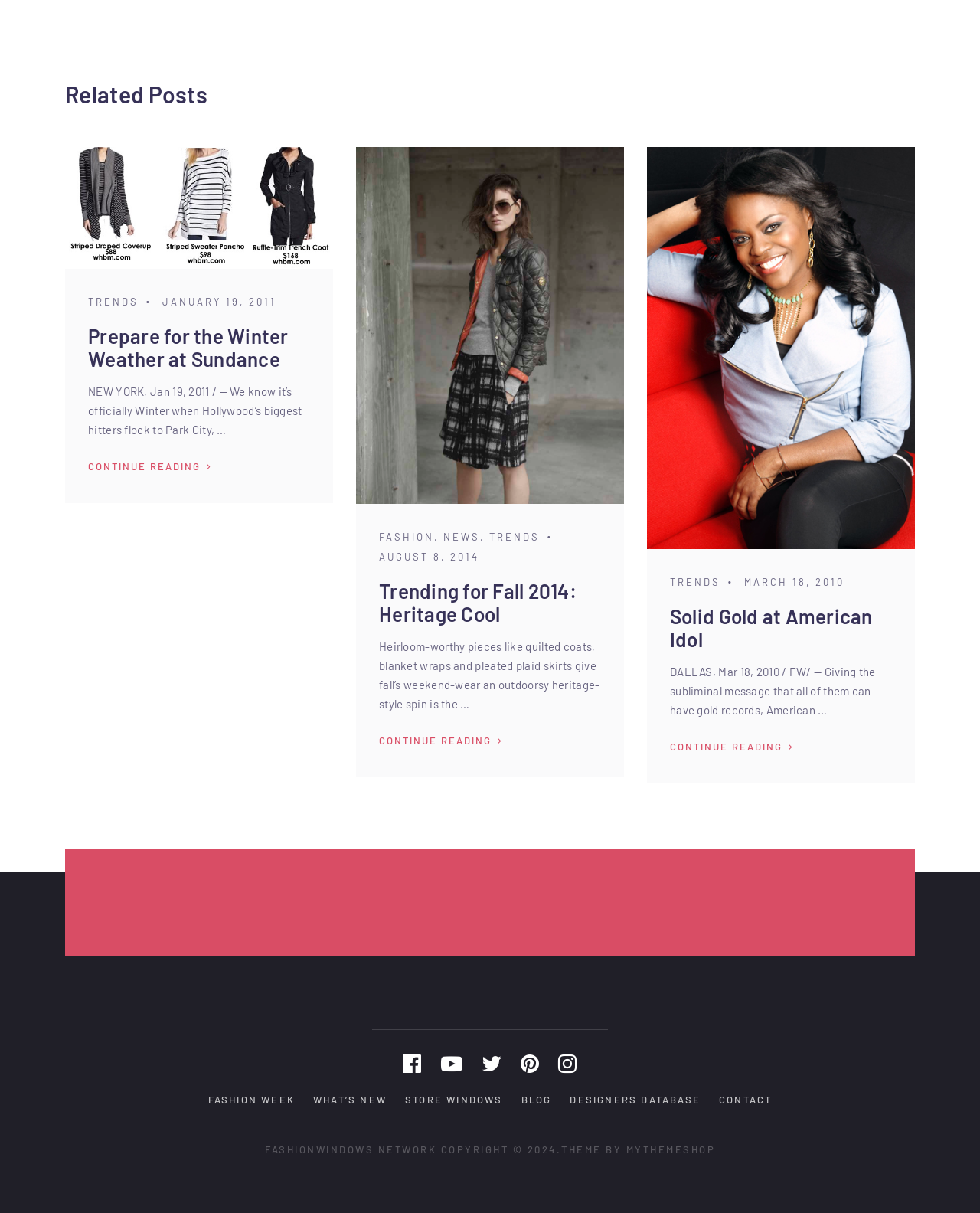Identify the bounding box coordinates of the area that should be clicked in order to complete the given instruction: "Read the article 'Prepare for the Winter Weather at Sundance'". The bounding box coordinates should be four float numbers between 0 and 1, i.e., [left, top, right, bottom].

[0.066, 0.121, 0.34, 0.222]